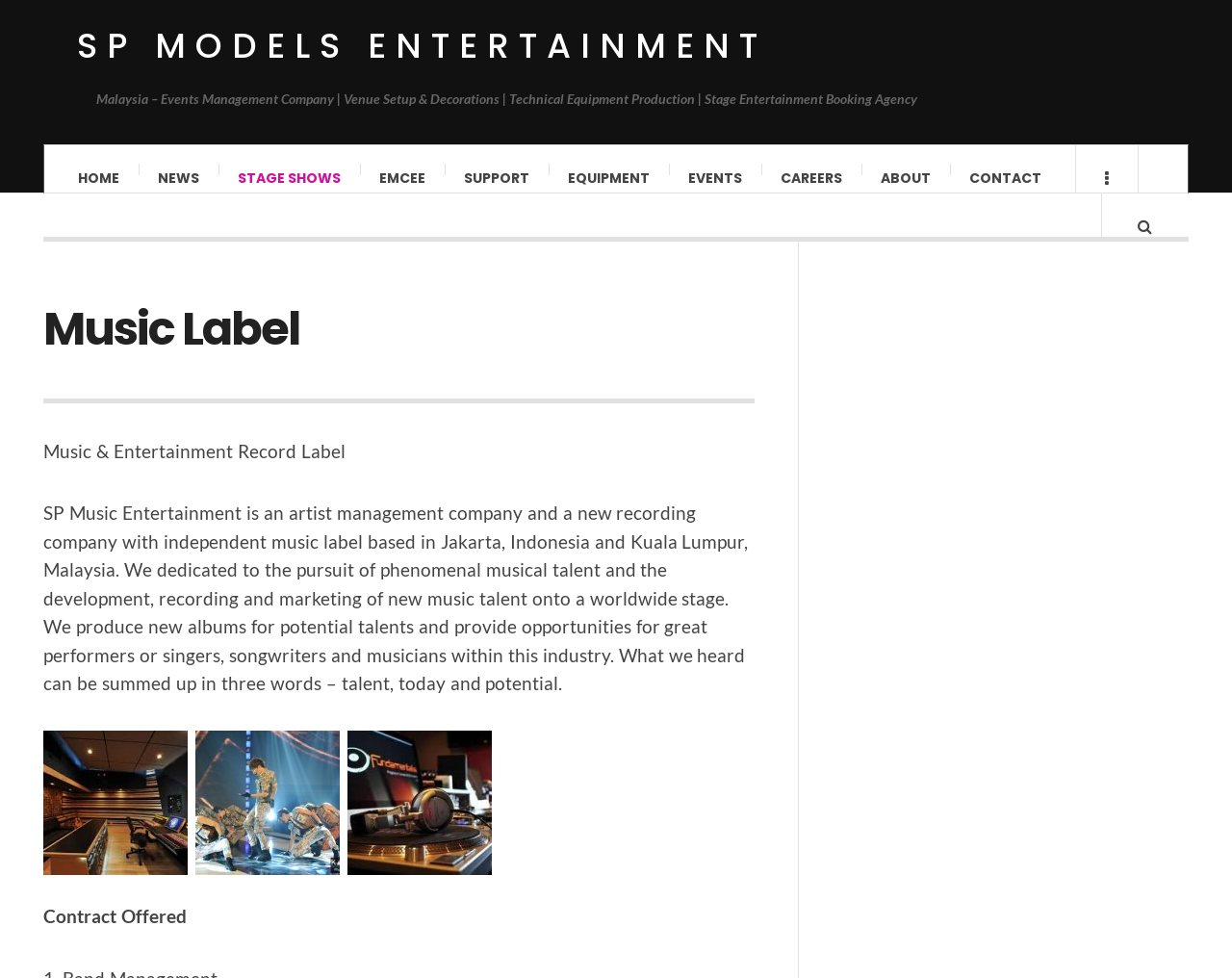Refer to the image and provide a thorough answer to this question:
What type of company is SP Music Entertainment?

Based on the webpage, SP Music Entertainment is described as an artist management company and a new recording company with independent music label based in Jakarta, Indonesia and Kuala Lumpur, Malaysia.